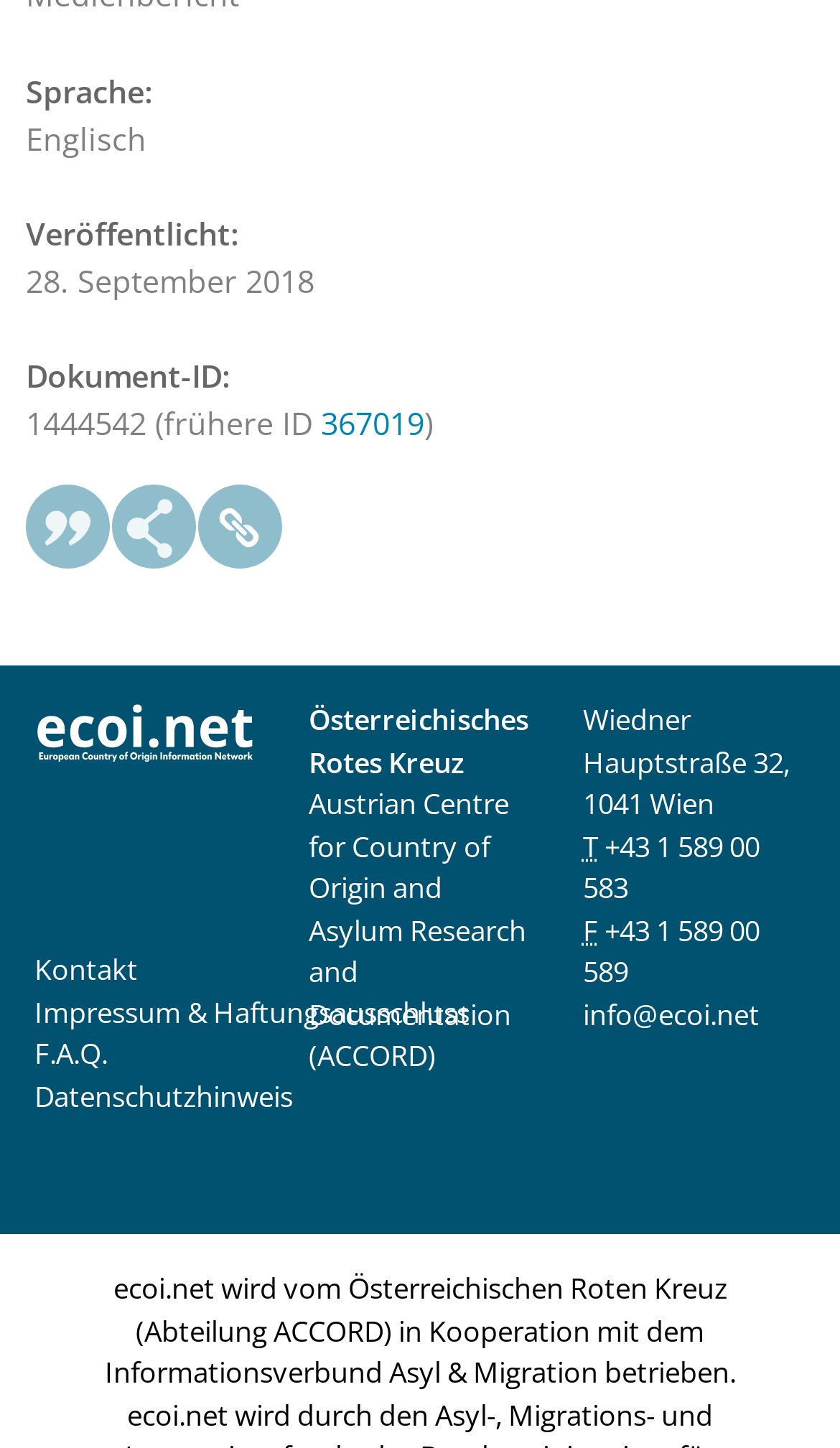What language is the webpage in?
Based on the visual content, answer with a single word or a brief phrase.

English